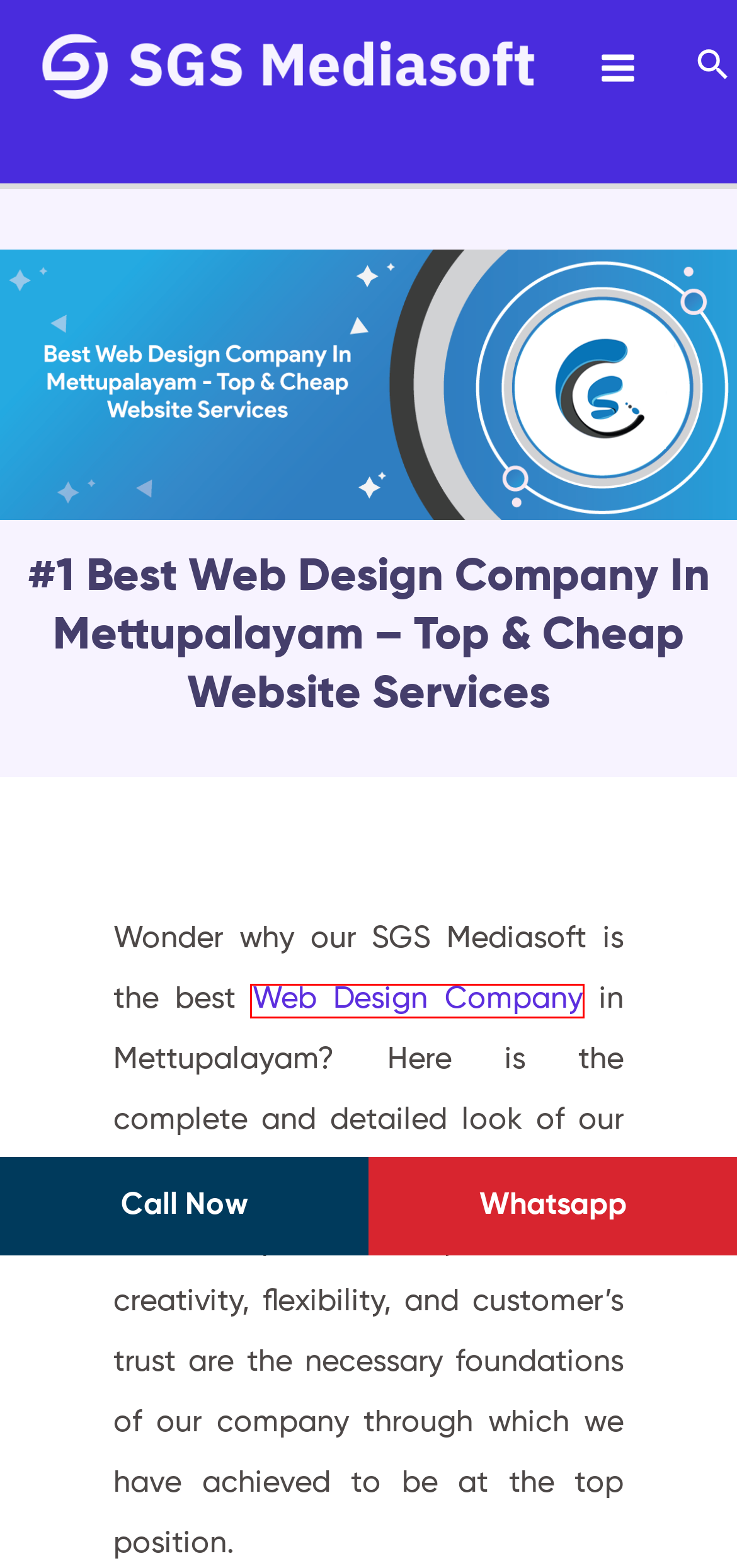You are provided with a screenshot of a webpage highlighting a UI element with a red bounding box. Choose the most suitable webpage description that matches the new page after clicking the element in the bounding box. Here are the candidates:
A. #1 Digital Marketing Courses In Coimbatore - Best Training + Certifications
B. #1 Best Web Design Company In Ooty - Top & Cheap Website Services
C. #1 Best Digital Marketing Training Center In Coimbatore 🚀 [Agency Based Academy]
D. SGS Mediasoft Blog
E. Disclaimer
F. Demo Class
G. Digital Marketing Training FAQ
H. #1 Digital Marketing Training In Near Me - Best Courses: Online & Direct

B